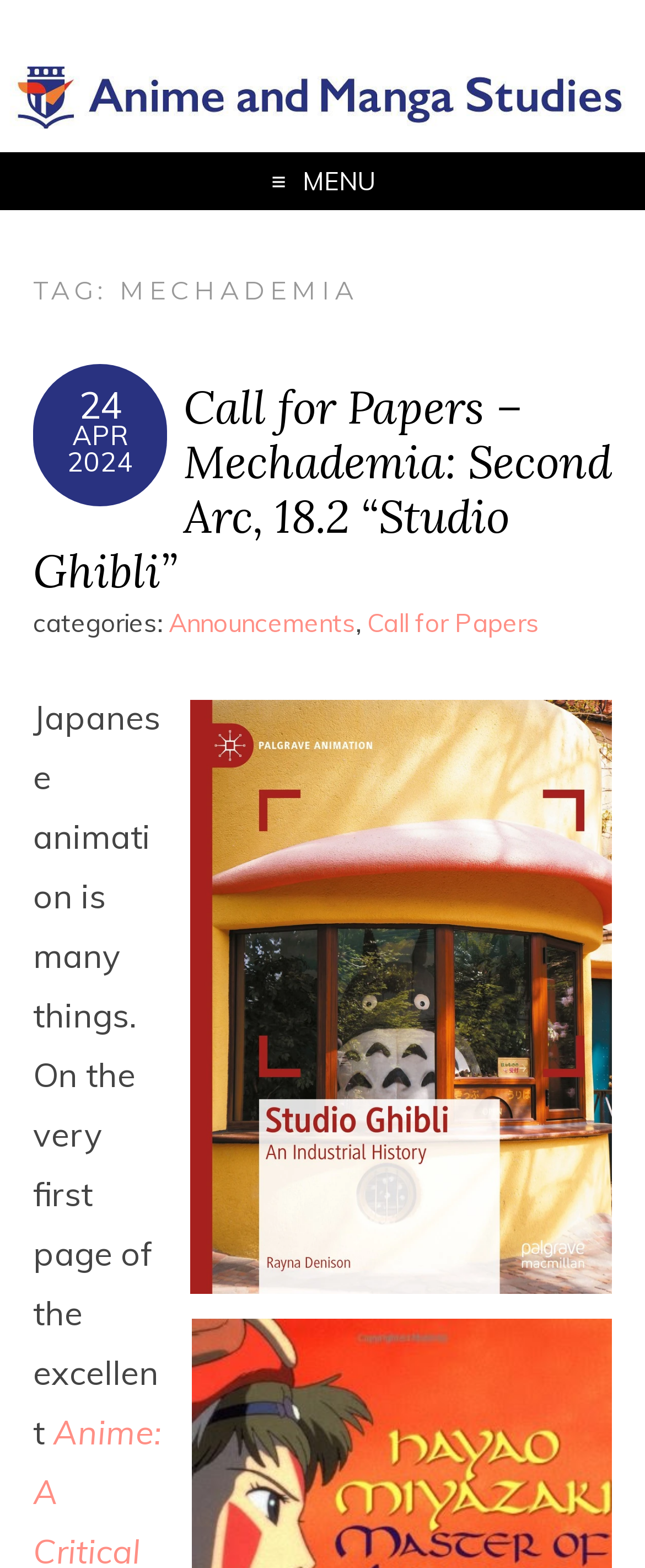Find the UI element described as: "parent_node: MENU" and predict its bounding box coordinates. Ensure the coordinates are four float numbers between 0 and 1, [left, top, right, bottom].

[0.0, 0.066, 1.0, 0.086]